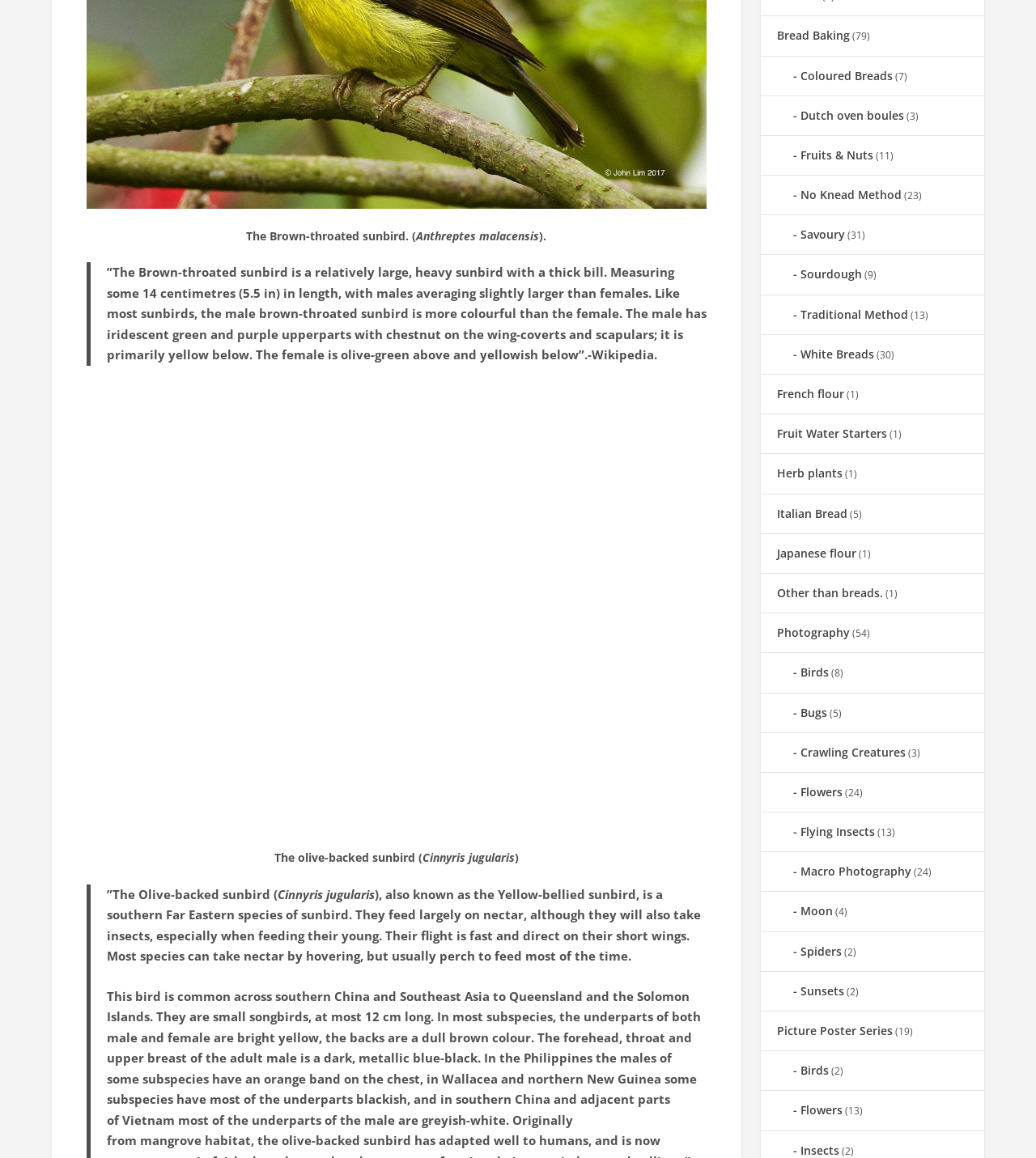Locate the bounding box coordinates of the element you need to click to accomplish the task described by this instruction: "View 'Birds' under 'Photography'".

[0.75, 0.552, 0.8, 0.565]